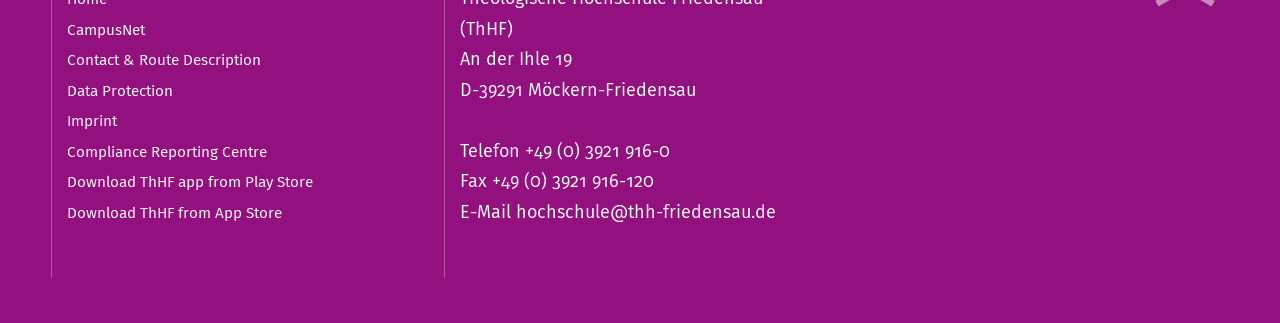What is the phone number of ThHF?
Answer the question with a detailed explanation, including all necessary information.

The phone number of ThHF can be found in the static text element 'Telefon +49 (0) 3921 916-0' with bounding box coordinates [0.359, 0.433, 0.523, 0.501]. This element is located below the address, indicating that it provides the contact information of ThHF.